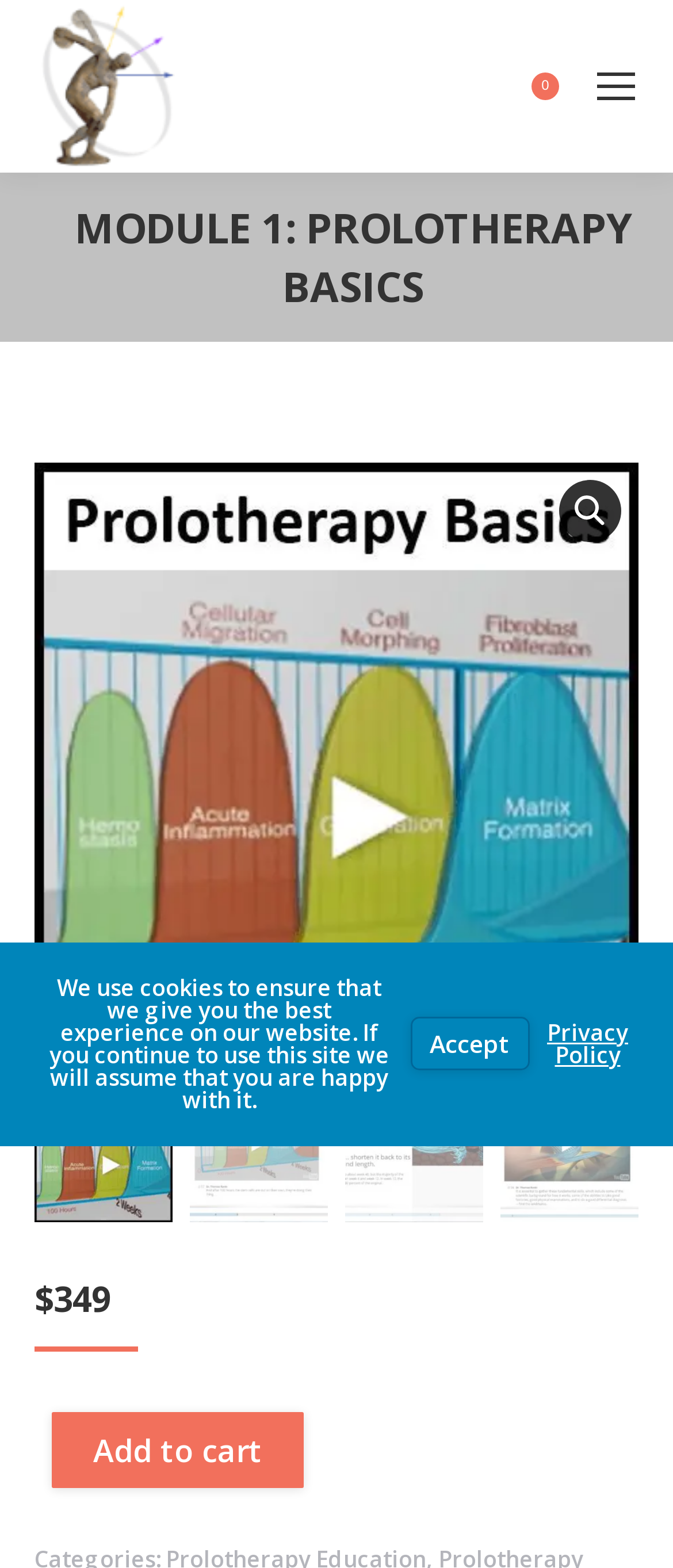What is the function of the 'Add to cart' button?
Could you please answer the question thoroughly and with as much detail as possible?

The 'Add to cart' button is located near the price of the module, which suggests that it is used to add the module to the cart for purchase.